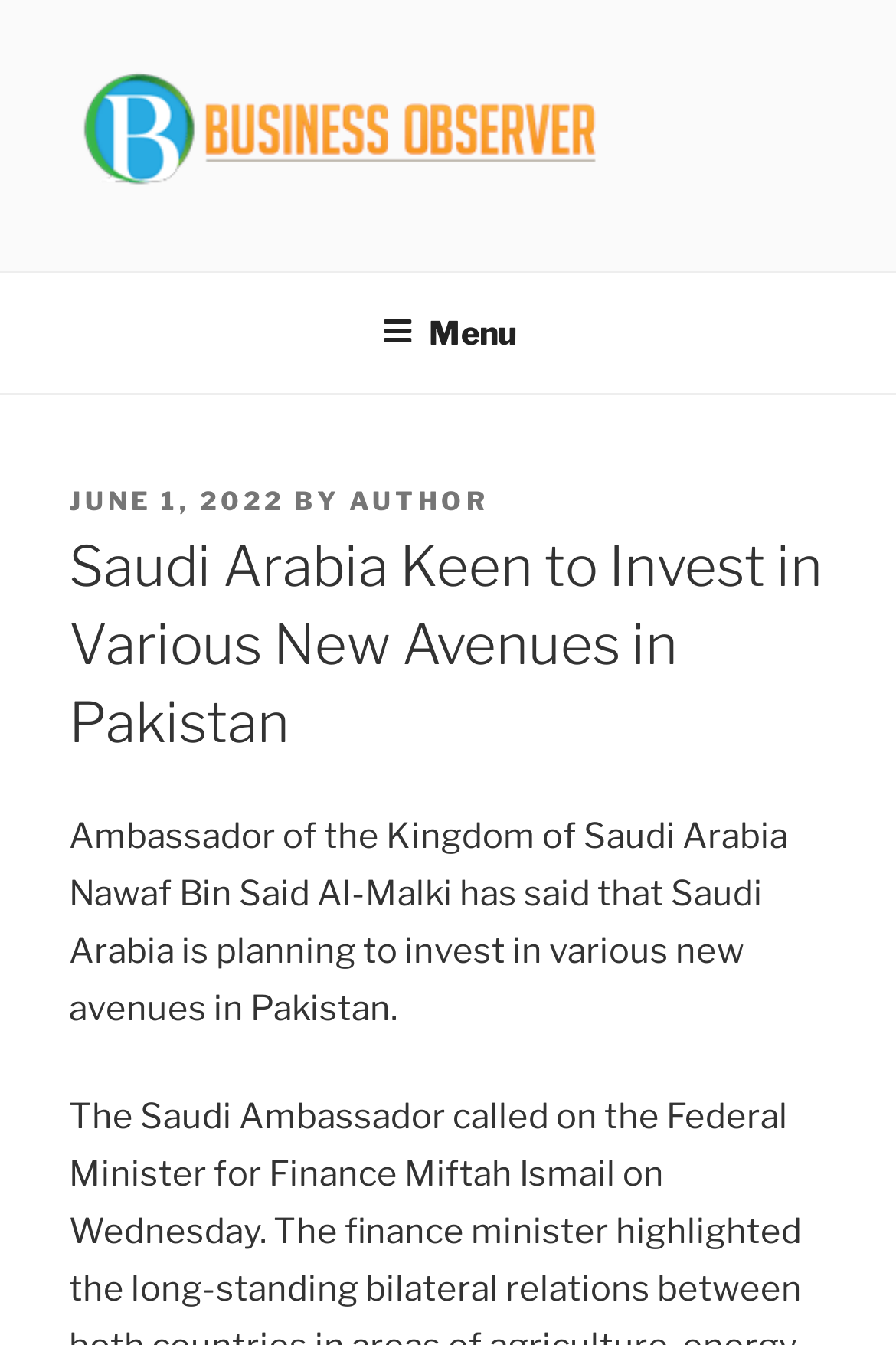Examine the image carefully and respond to the question with a detailed answer: 
What is the name of the website?

I found the name of the website by looking at the link 'Business Observer' which is located at the top of the webpage and is also the logo of the website.